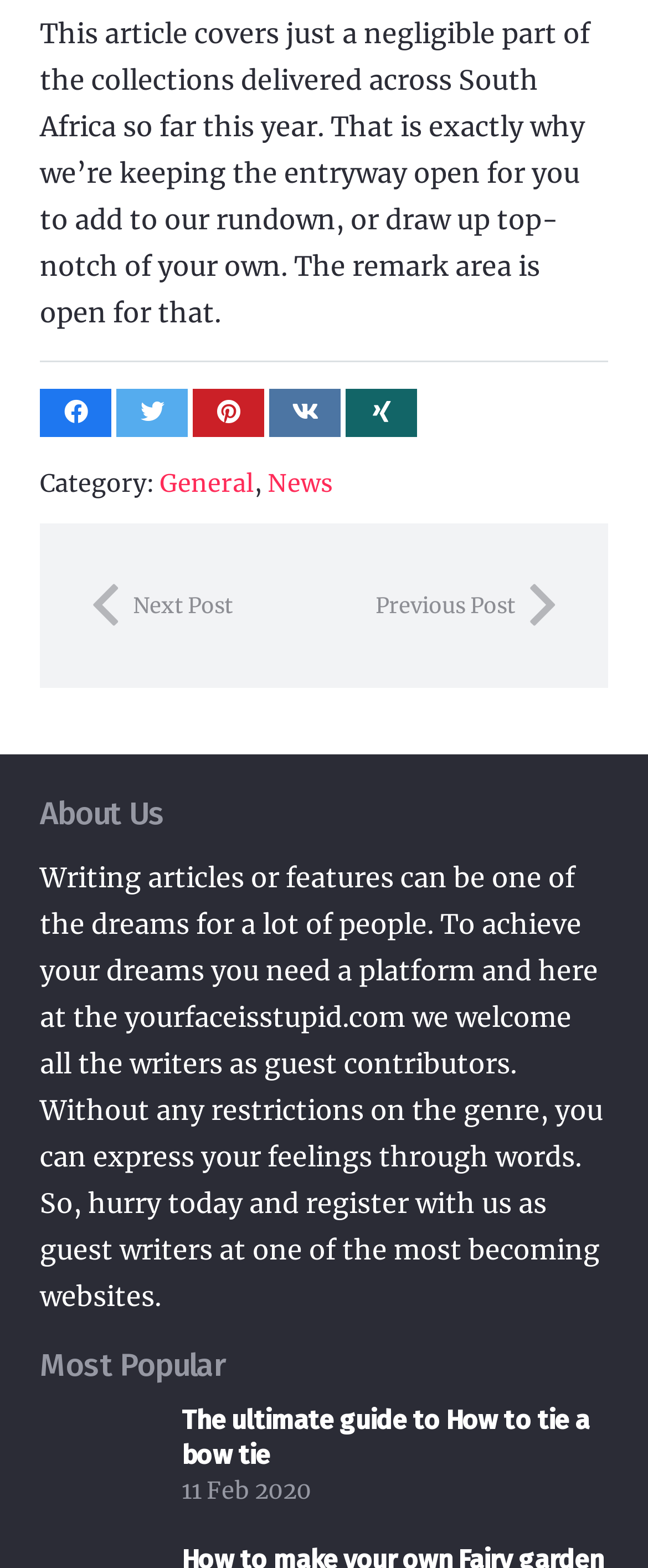Determine the bounding box coordinates of the clickable region to execute the instruction: "Learn more about the website". The coordinates should be four float numbers between 0 and 1, denoted as [left, top, right, bottom].

[0.062, 0.507, 0.938, 0.533]